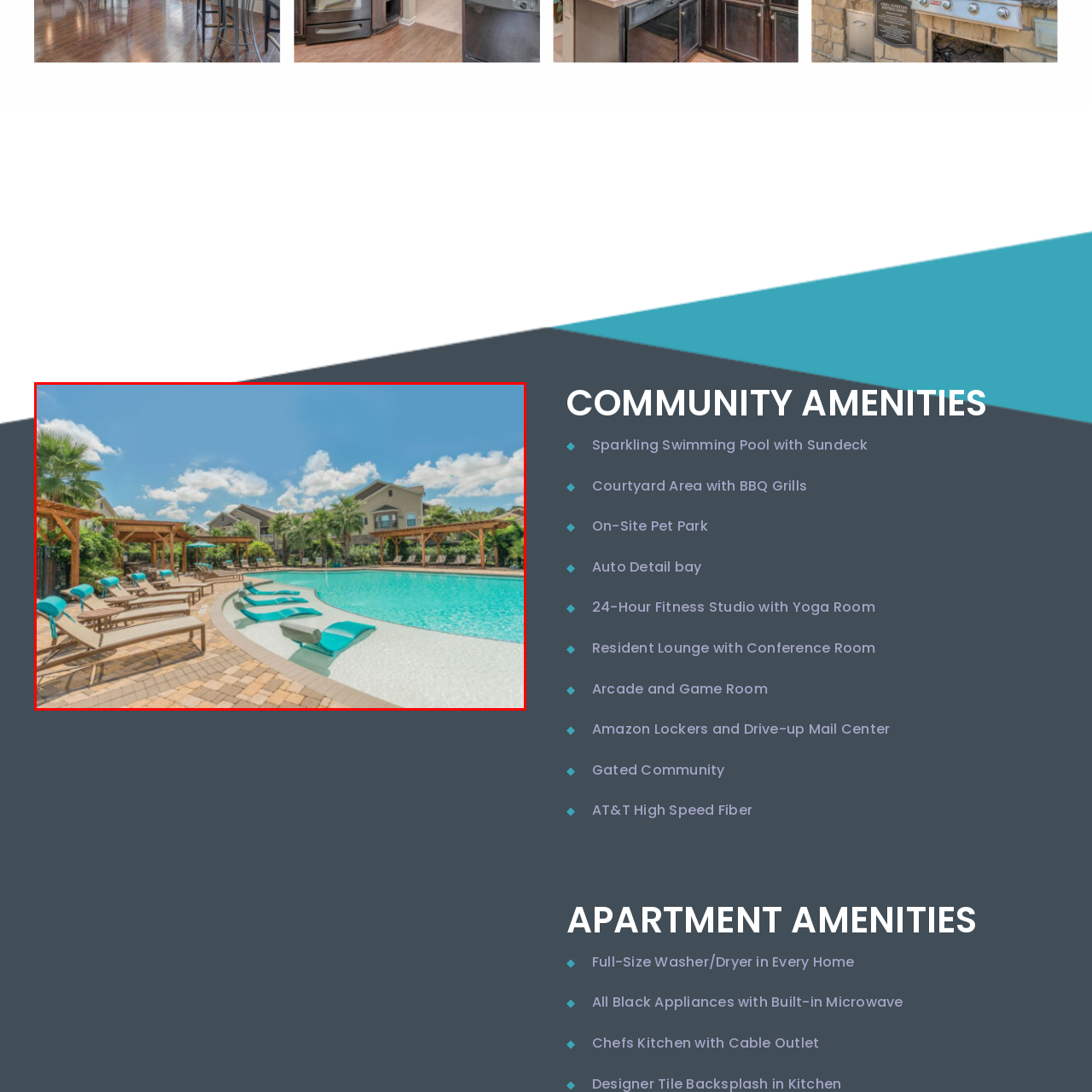What provides shaded seating areas?
Look at the image inside the red bounding box and craft a detailed answer using the visual details you can see.

According to the caption, wooden pergolas are strategically placed to provide shaded seating areas, enhancing the inviting atmosphere of the recreational space.